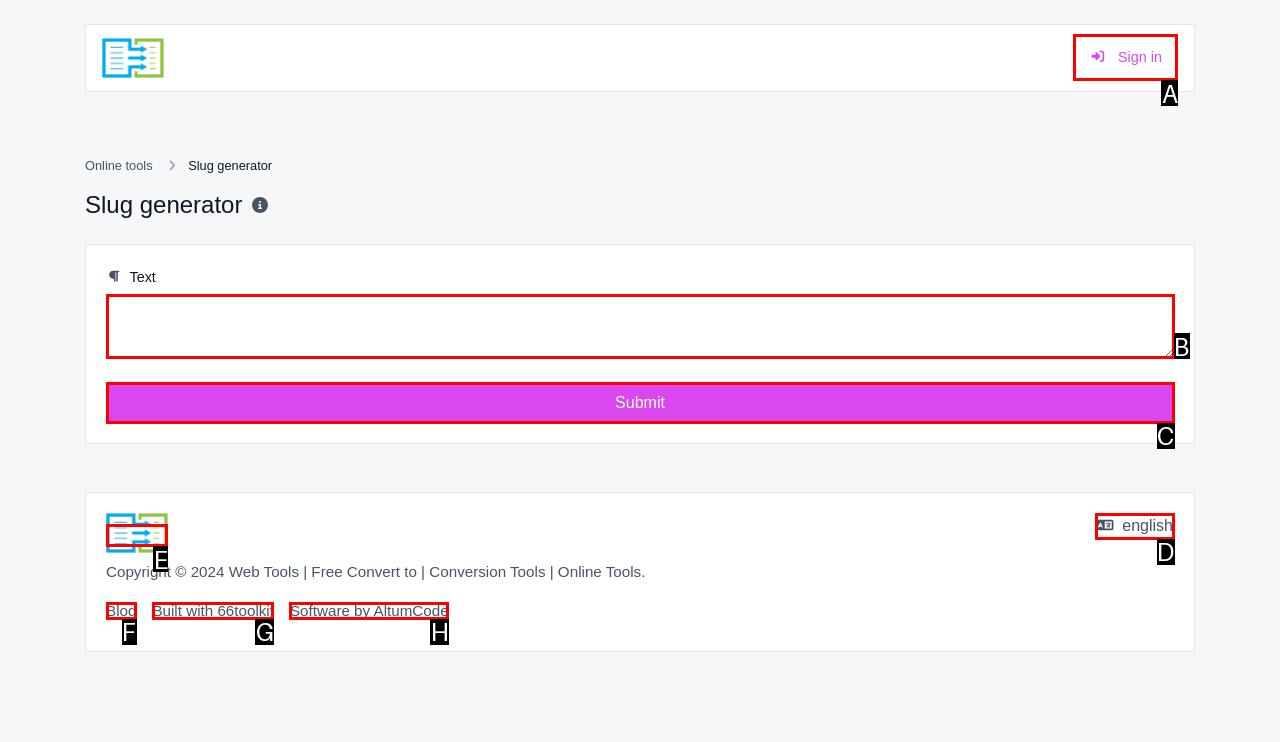Indicate the UI element to click to perform the task: Sign in. Reply with the letter corresponding to the chosen element.

A